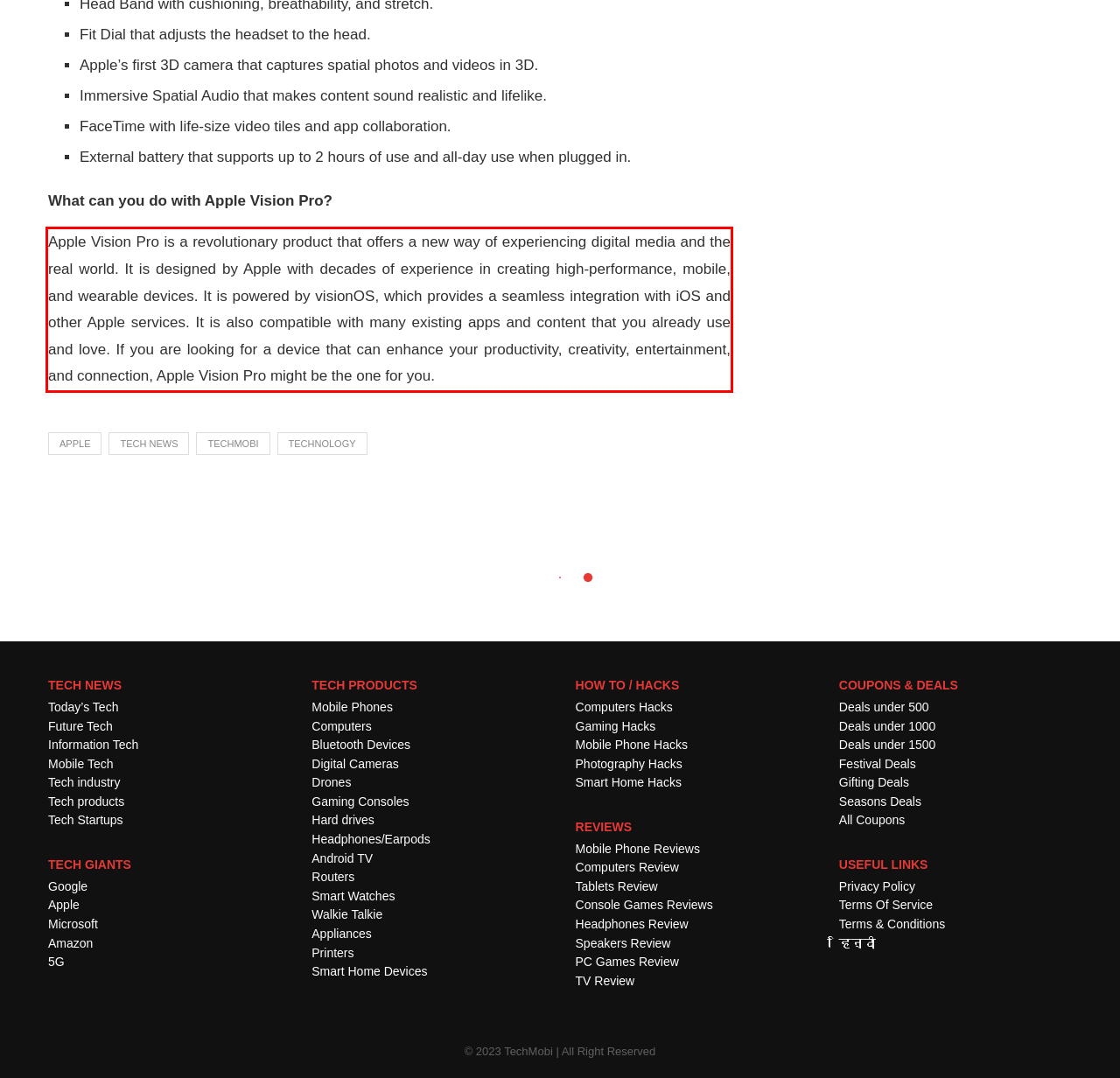In the given screenshot, locate the red bounding box and extract the text content from within it.

Apple Vision Pro is a revolutionary product that offers a new way of experiencing digital media and the real world. It is designed by Apple with decades of experience in creating high-performance, mobile, and wearable devices. It is powered by visionOS, which provides a seamless integration with iOS and other Apple services. It is also compatible with many existing apps and content that you already use and love. If you are looking for a device that can enhance your productivity, creativity, entertainment, and connection, Apple Vision Pro might be the one for you.